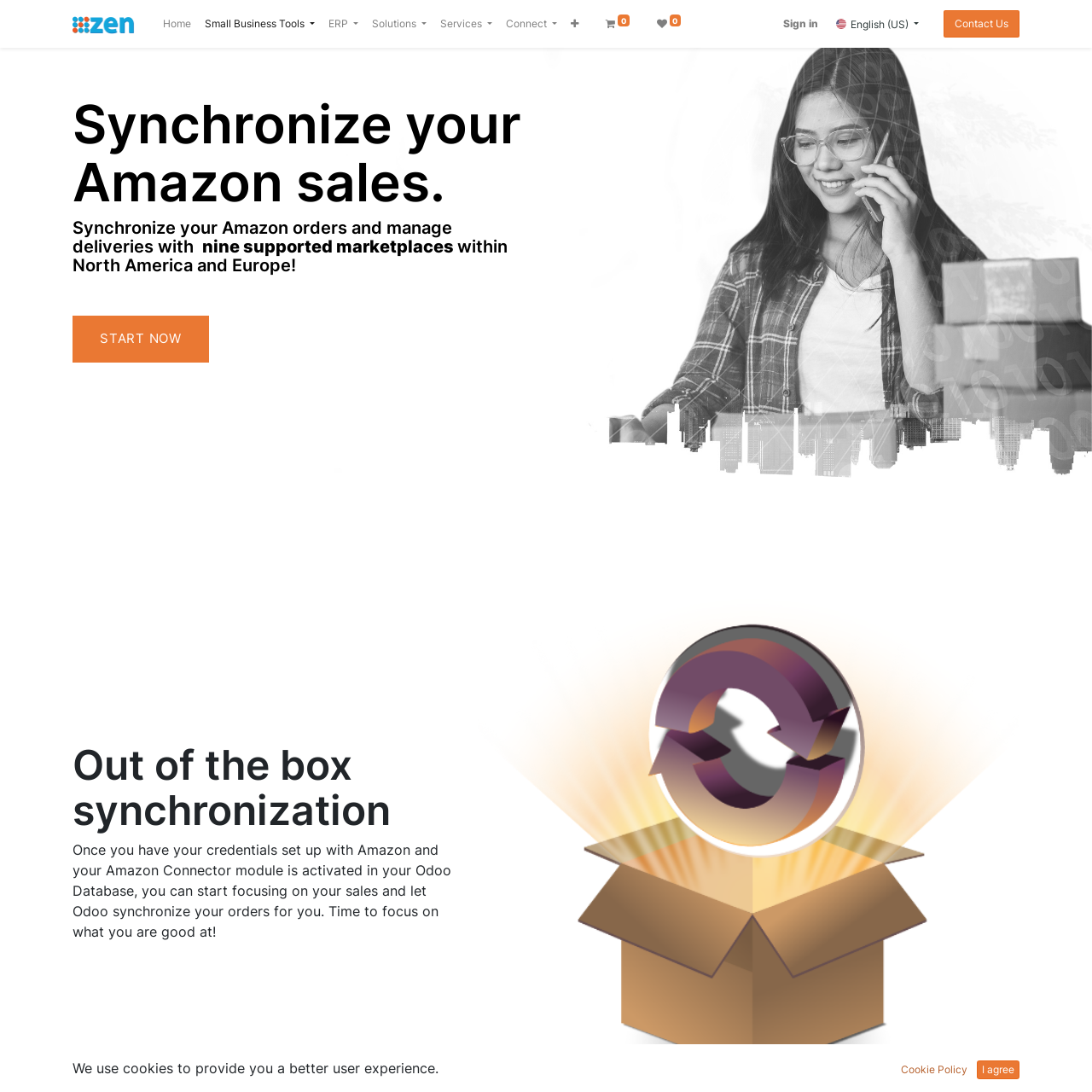How many marketplaces are supported by the Amazon Connector?
Kindly give a detailed and elaborate answer to the question.

The webpage mentions that the Amazon Connector supports nine marketplaces within North America and Europe, which is stated in the second heading 'Synchronize your Amazon orders and manage deliveries with nine supported marketplaces within North America and Europe!'.